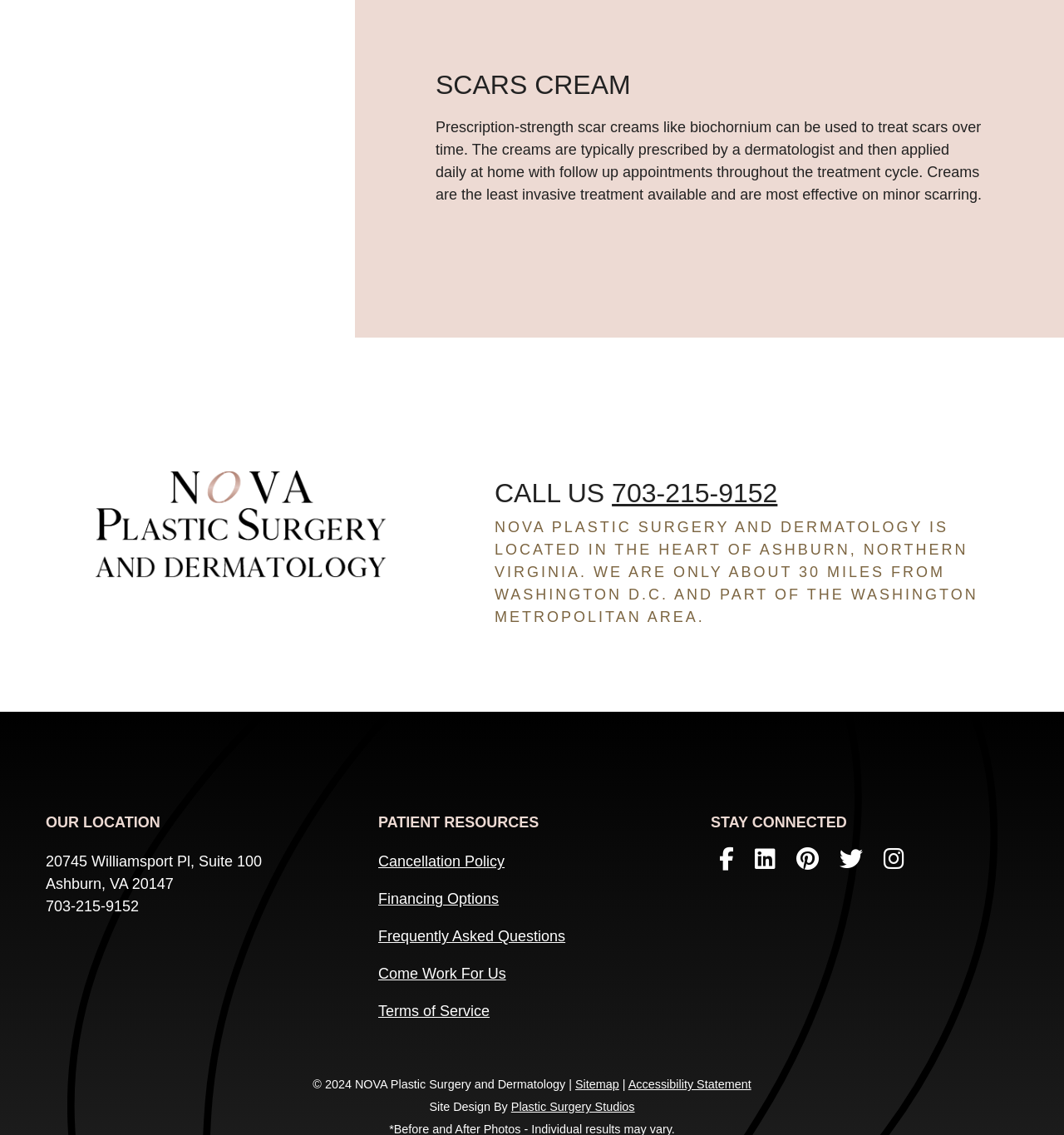Please specify the bounding box coordinates of the clickable region necessary for completing the following instruction: "Click the link to call the office". The coordinates must consist of four float numbers between 0 and 1, i.e., [left, top, right, bottom].

[0.575, 0.421, 0.731, 0.448]